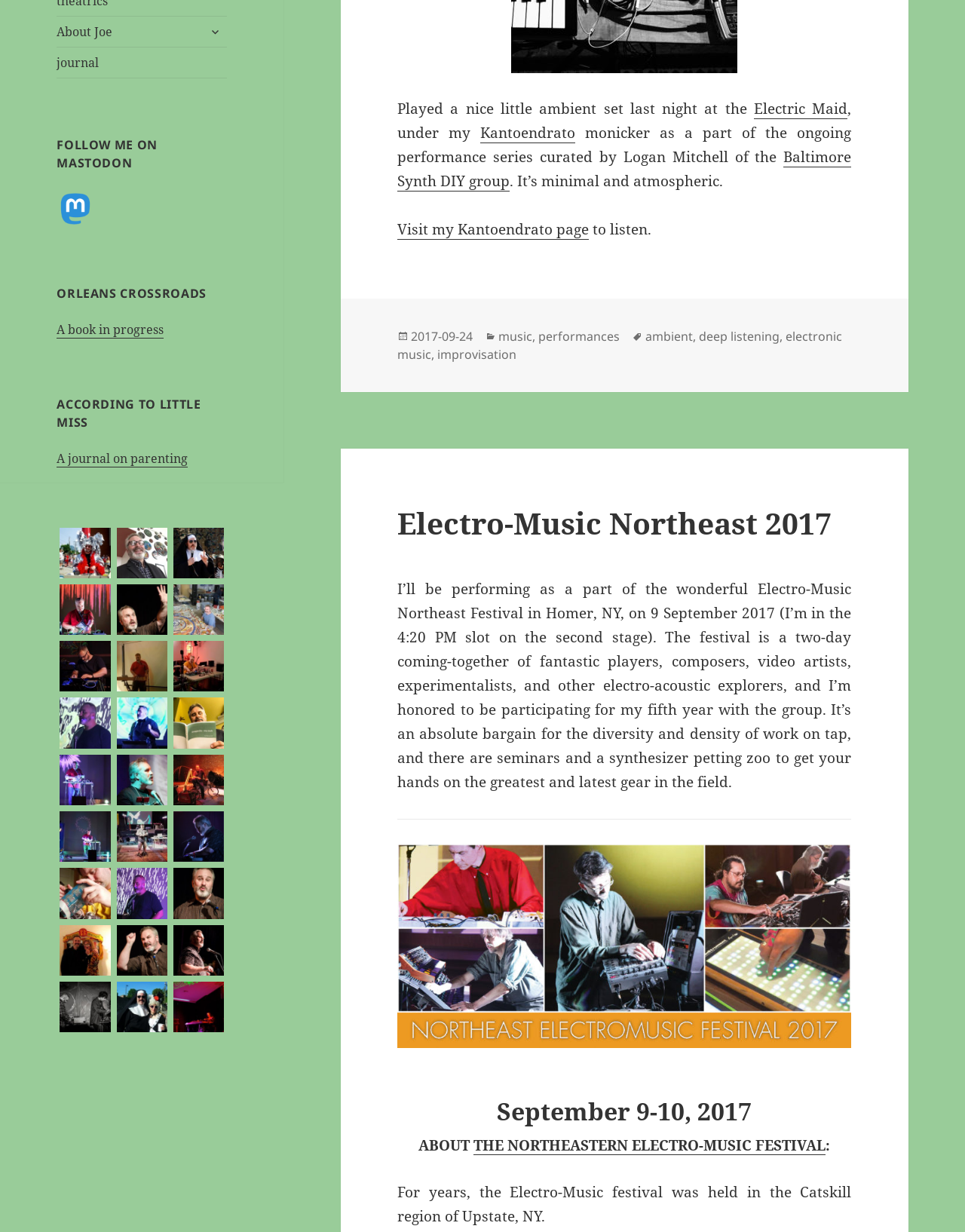Determine the bounding box coordinates in the format (top-left x, top-left y, bottom-right x, bottom-right y). Ensure all values are floating point numbers between 0 and 1. Identify the bounding box of the UI element described by: 2017-09-242019-03-09

[0.426, 0.266, 0.49, 0.28]